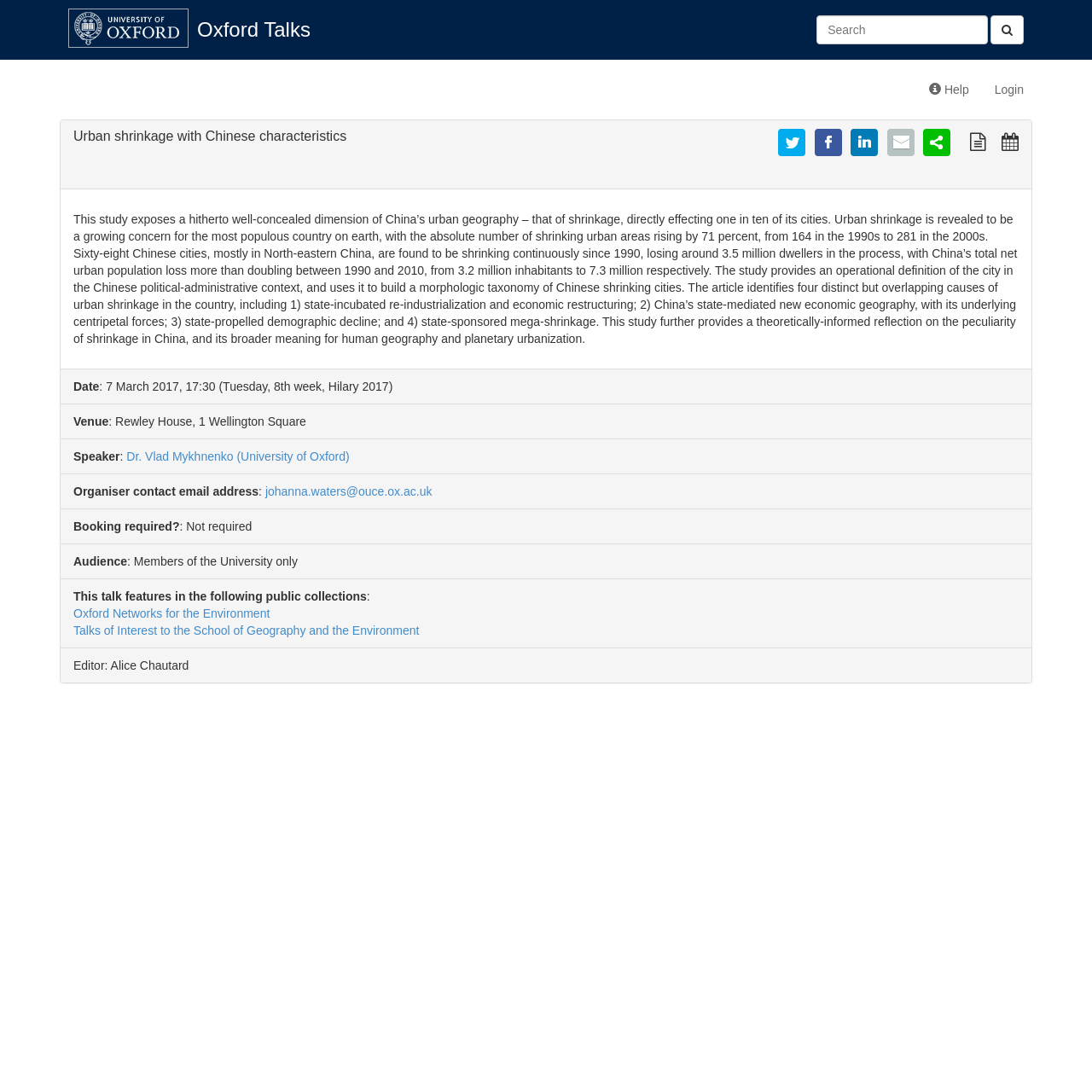What is the date of this talk?
Using the image as a reference, deliver a detailed and thorough answer to the question.

The date of this talk is 7 March 2017, which is mentioned in the 'Date' section of the webpage.